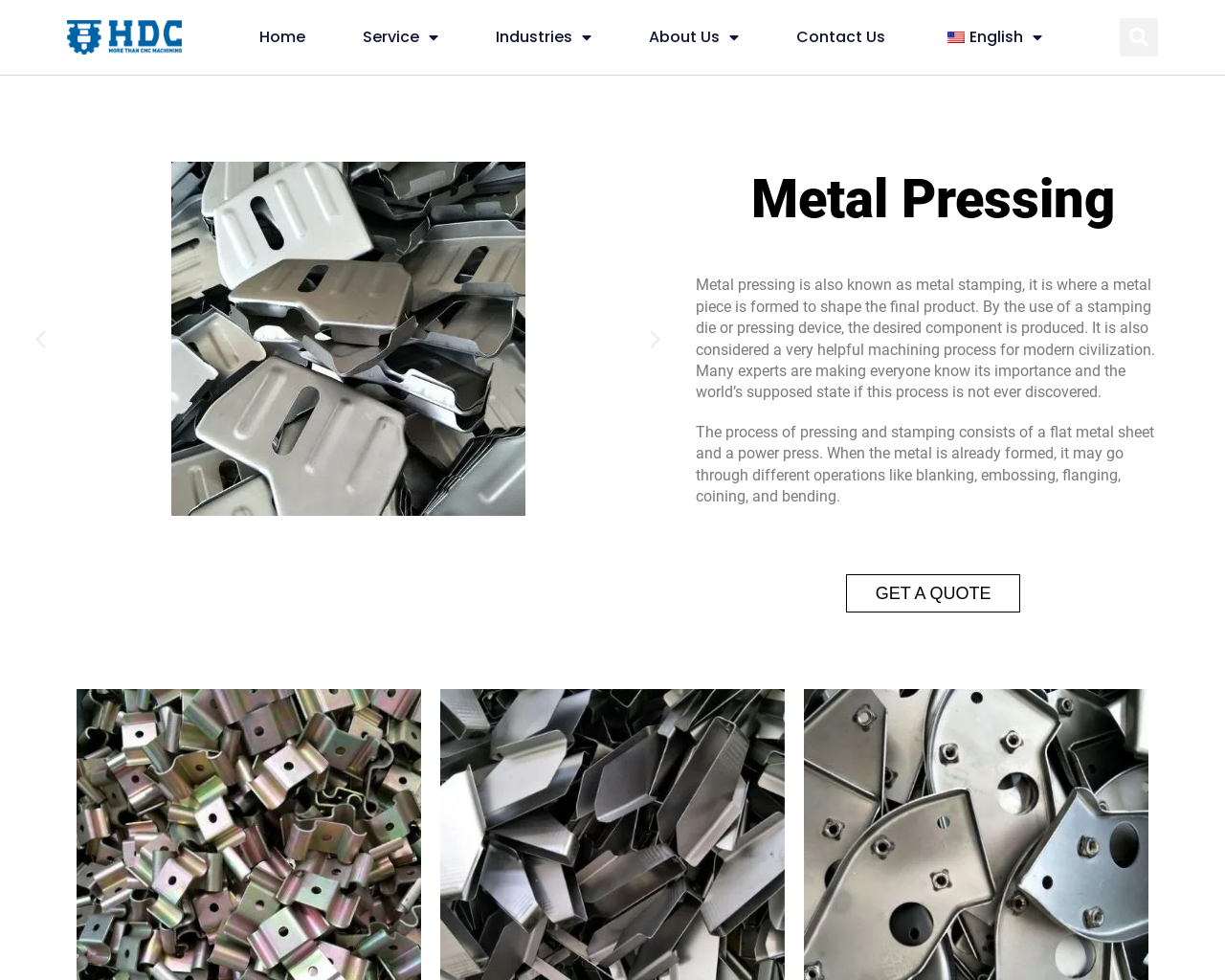Find the bounding box coordinates for the area that must be clicked to perform this action: "Go to the shop".

None